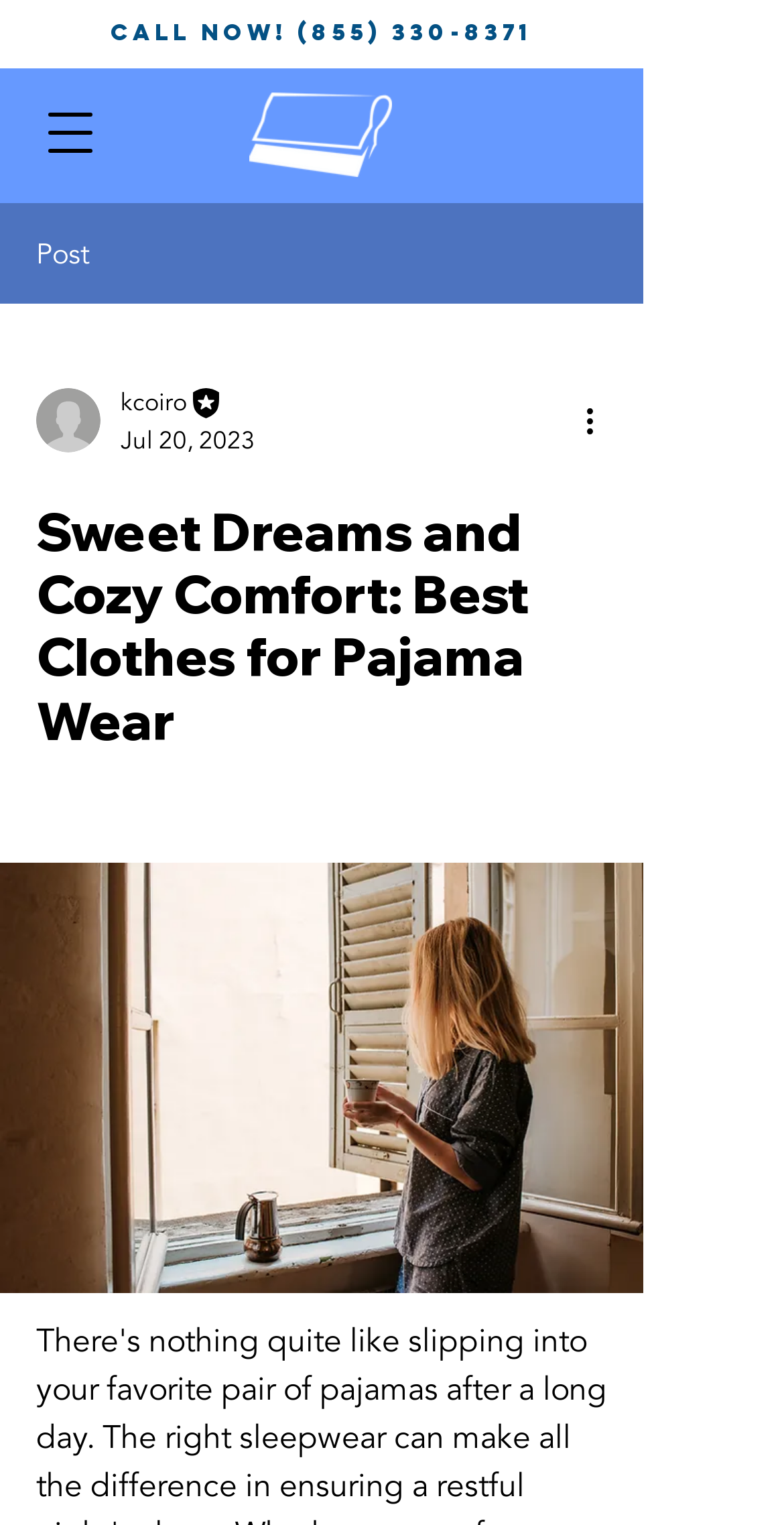Carefully examine the image and provide an in-depth answer to the question: What is the purpose of the 'More actions' button?

I inferred the purpose of the 'More actions' button by its label and the fact that it is a button, which typically provides additional options or actions when clicked.